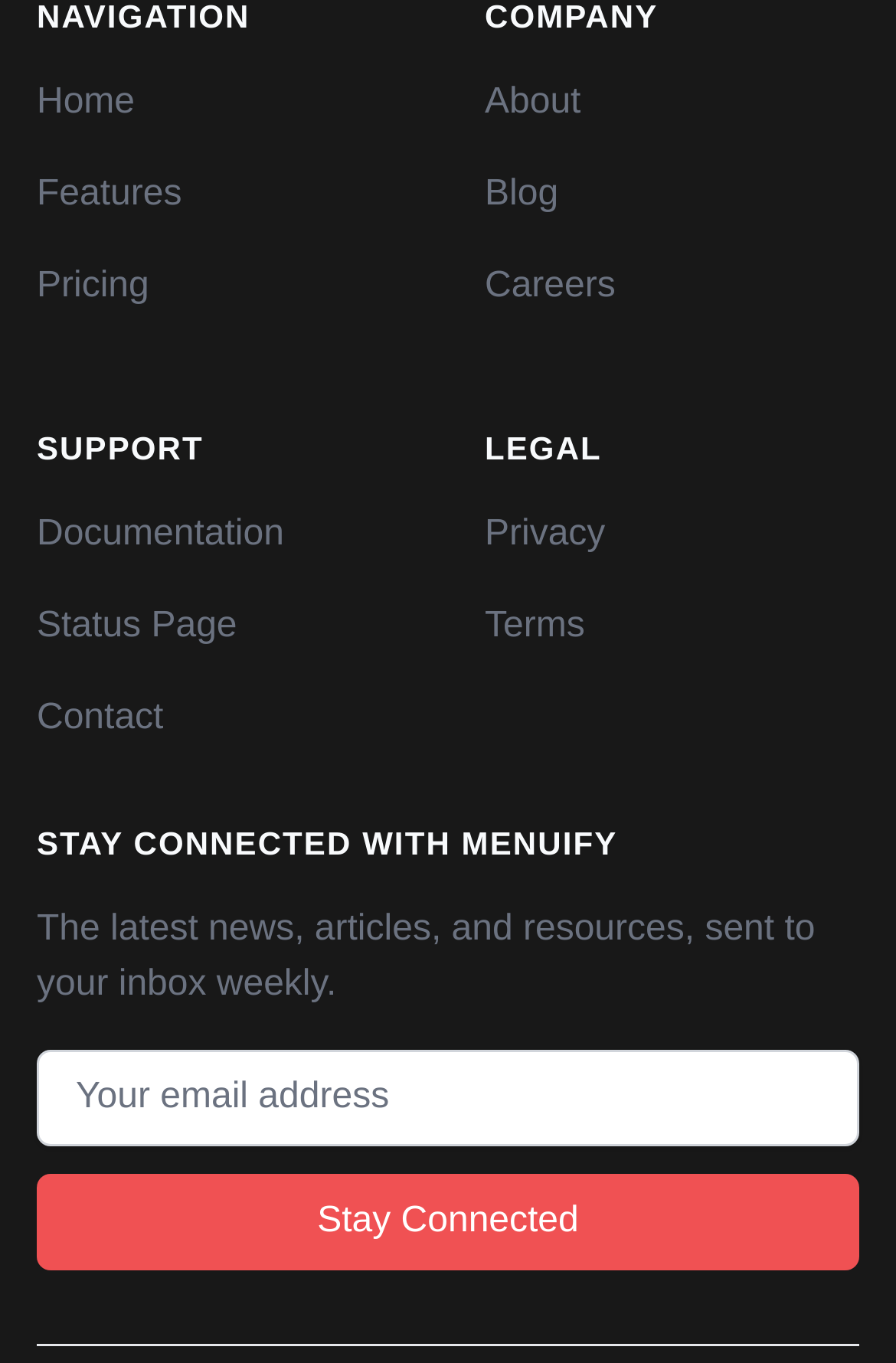Pinpoint the bounding box coordinates of the area that must be clicked to complete this instruction: "read documentation".

[0.041, 0.378, 0.317, 0.406]